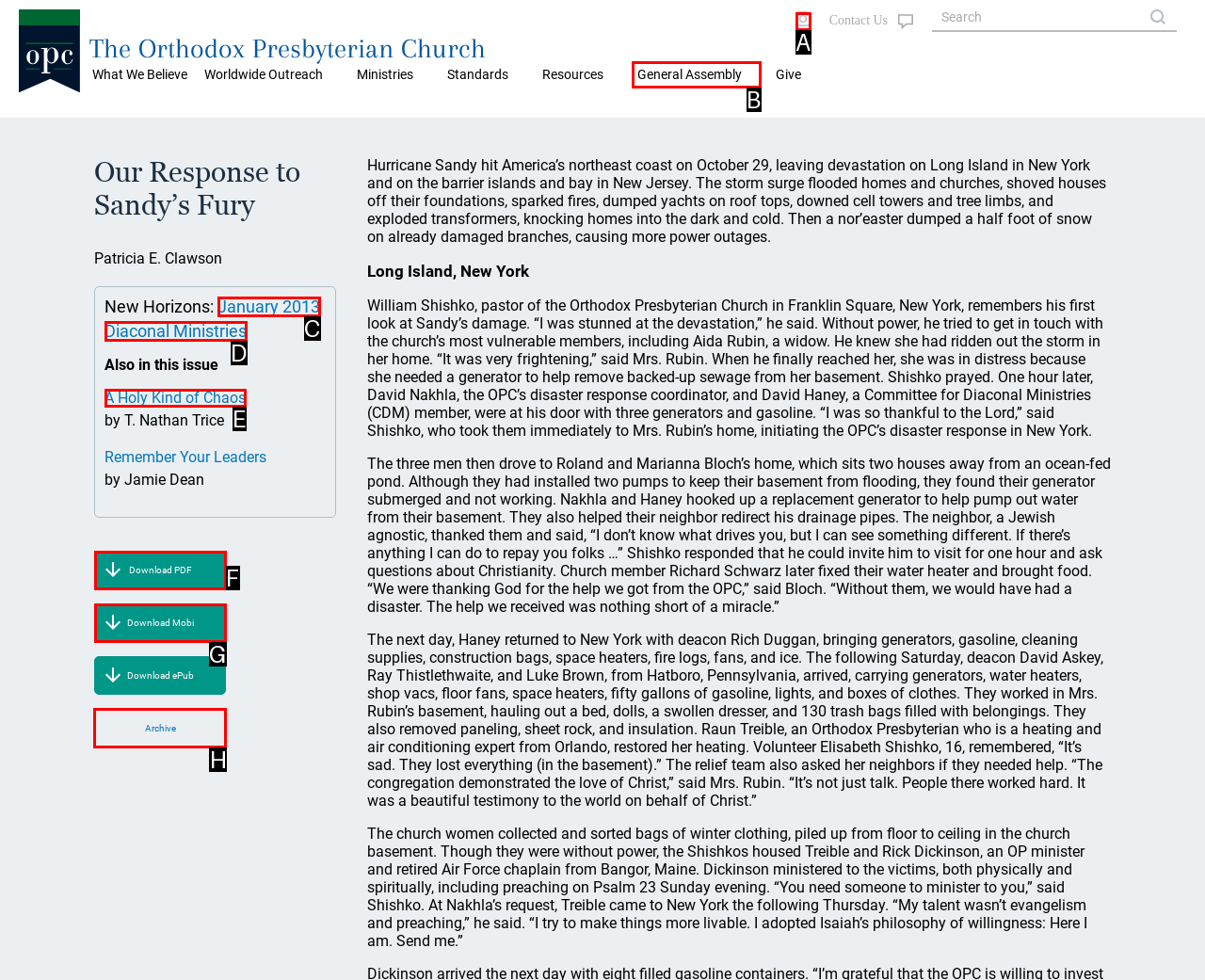Which UI element's letter should be clicked to achieve the task: Click on 'Archive'
Provide the letter of the correct choice directly.

H